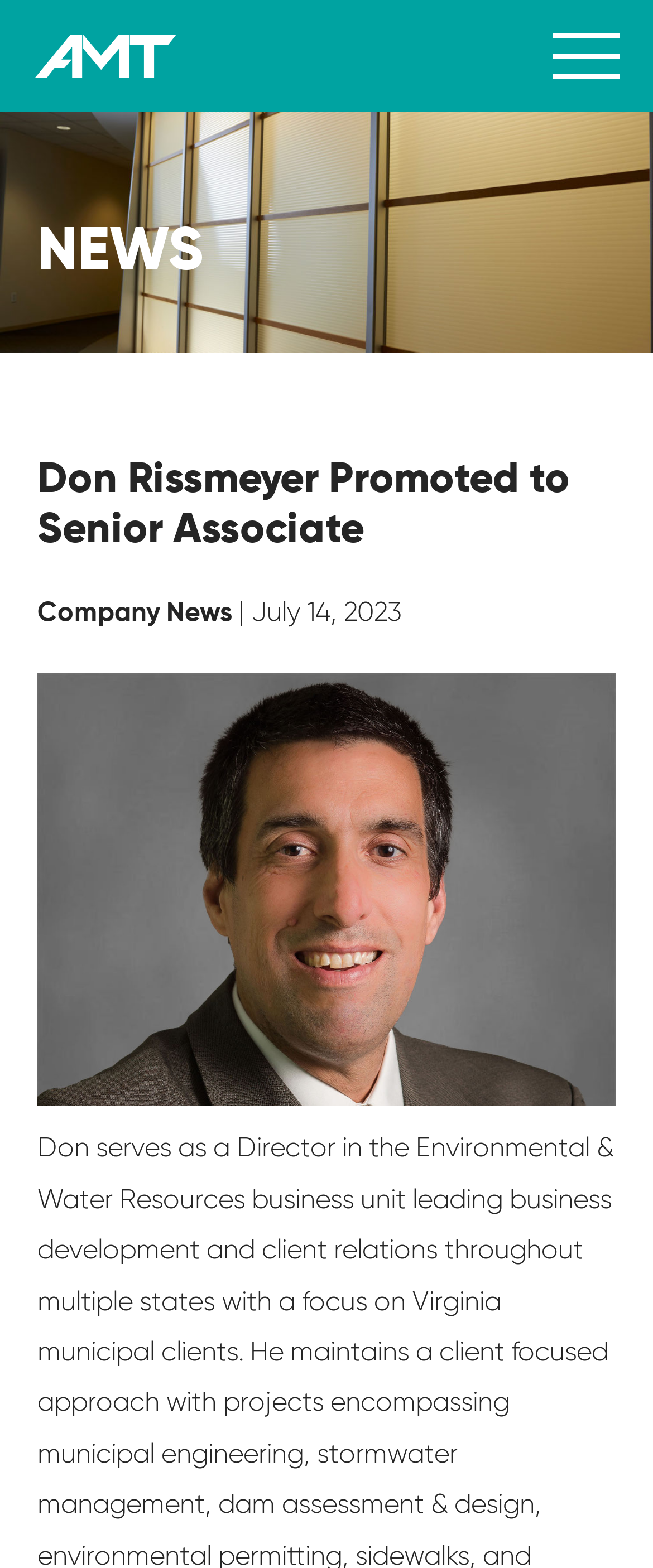What is the name of the company?
Refer to the image and give a detailed answer to the query.

I found the company name by looking at the top-left corner of the webpage, where there is a link and an image with the text 'AMT'.